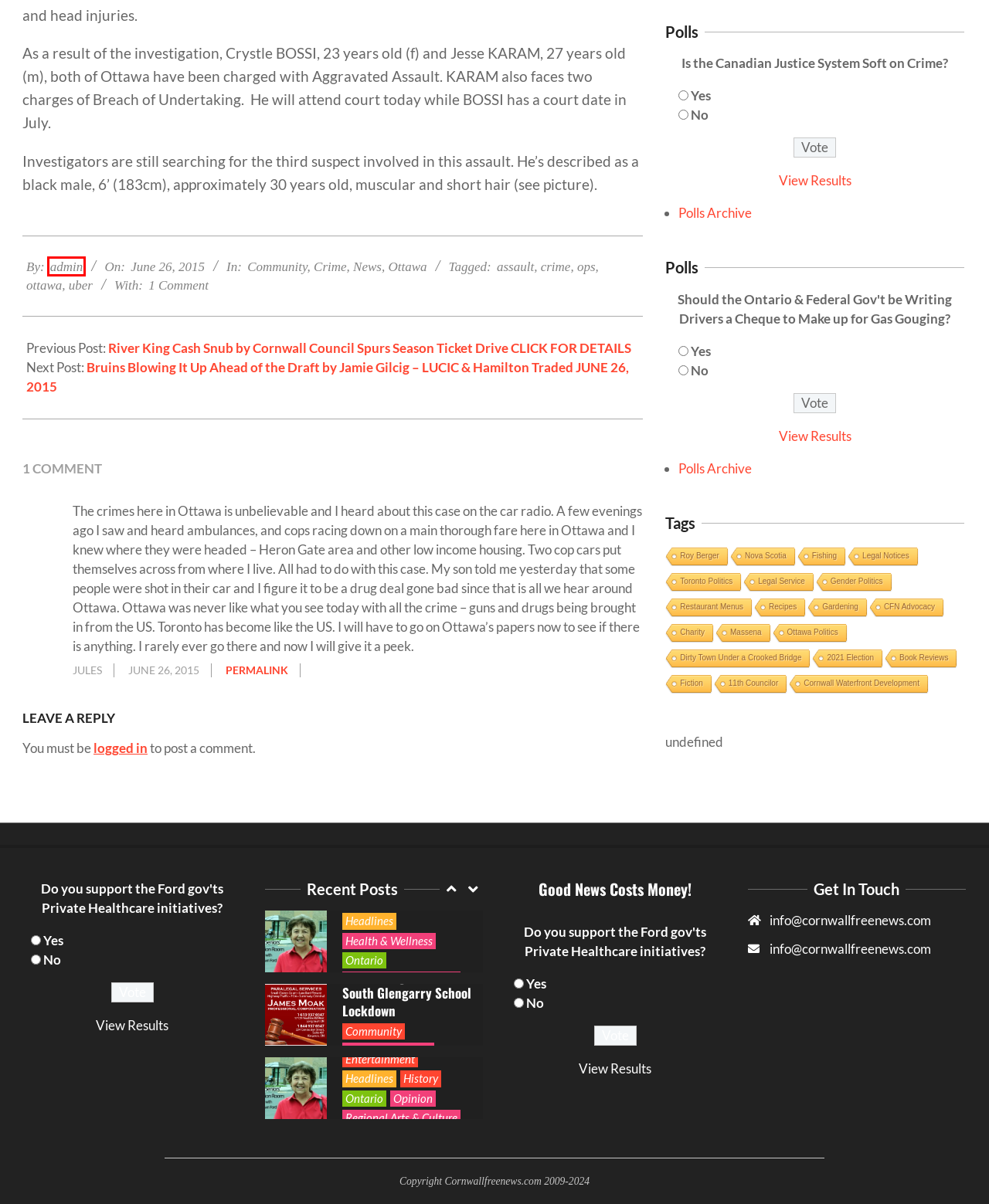Review the webpage screenshot and focus on the UI element within the red bounding box. Select the best-matching webpage description for the new webpage that follows after clicking the highlighted element. Here are the candidates:
A. Dirty Town Under a Crooked Bridge – The Cornwall Free News
B. What’s Going On – The Cornwall Free News
C. ops – The Cornwall Free News
D. admin – The Cornwall Free News
E. History – The Cornwall Free News
F. Legal Notices – The Cornwall Free News
G. Restaurant Menus – The Cornwall Free News
H. Seniors Situation by Dawn Ford – The Cornwall Free News

D